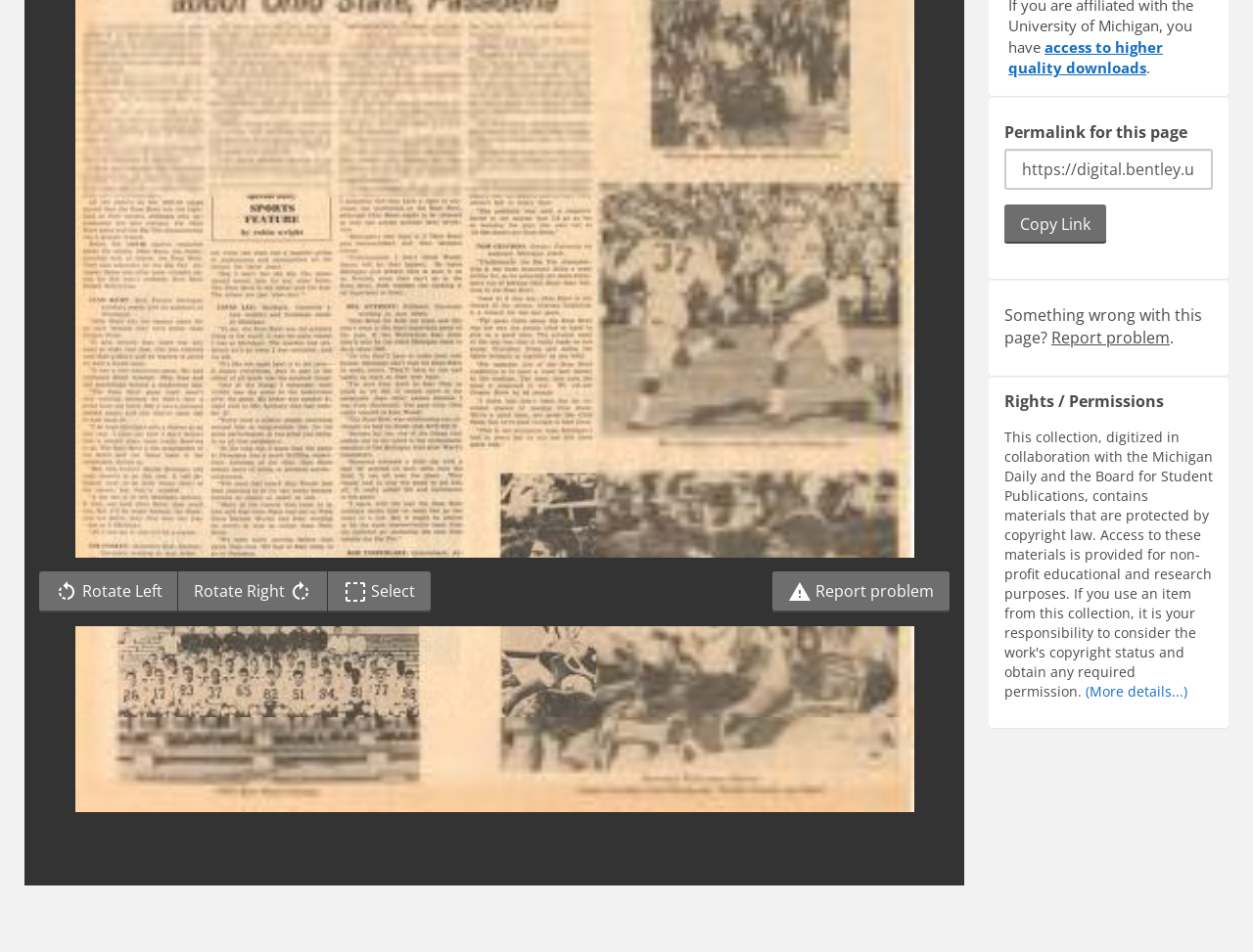Please specify the bounding box coordinates in the format (top-left x, top-left y, bottom-right x, bottom-right y), with values ranging from 0 to 1. Identify the bounding box for the UI component described as follows: Toggle Select

[0.261, 0.6, 0.344, 0.643]